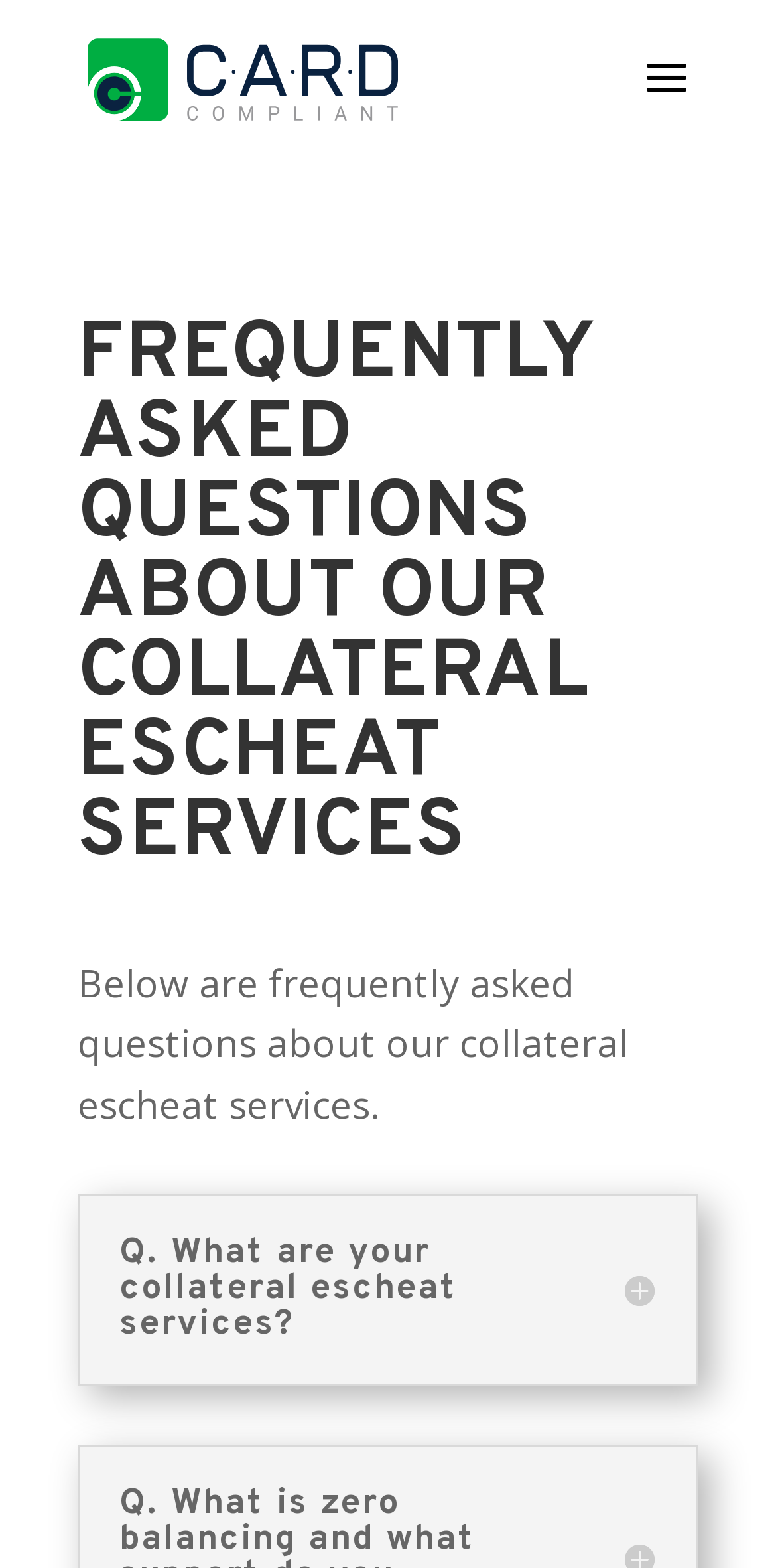What is the first FAQ question about?
From the details in the image, answer the question comprehensively.

The first FAQ question is located below the introductory text, and it starts with ' Q. What are your collateral escheat services?'. This question is asking about the services provided by the company.